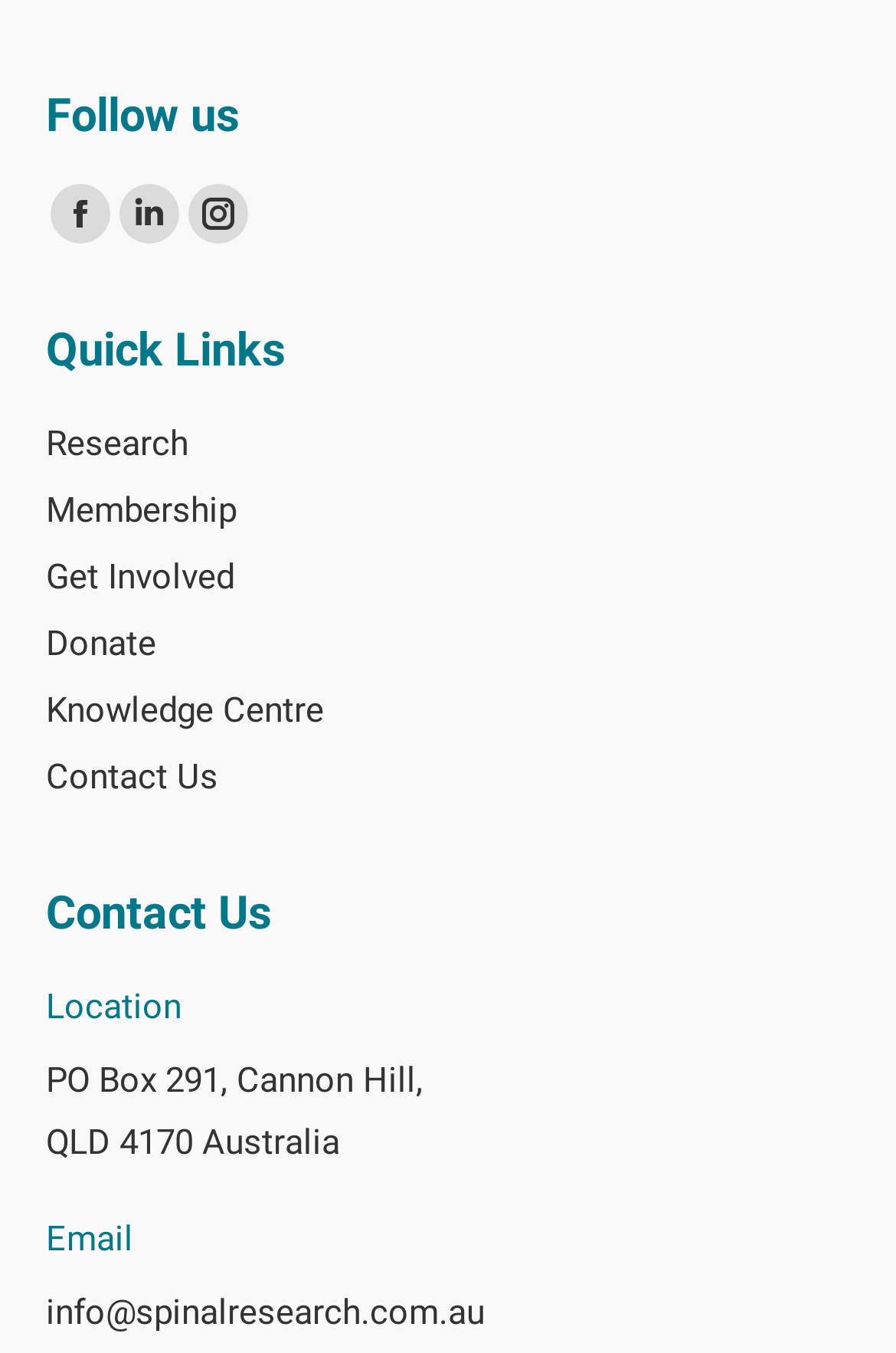Please identify the bounding box coordinates of the region to click in order to complete the task: "Open Instagram page". The coordinates must be four float numbers between 0 and 1, specified as [left, top, right, bottom].

[0.21, 0.136, 0.277, 0.18]